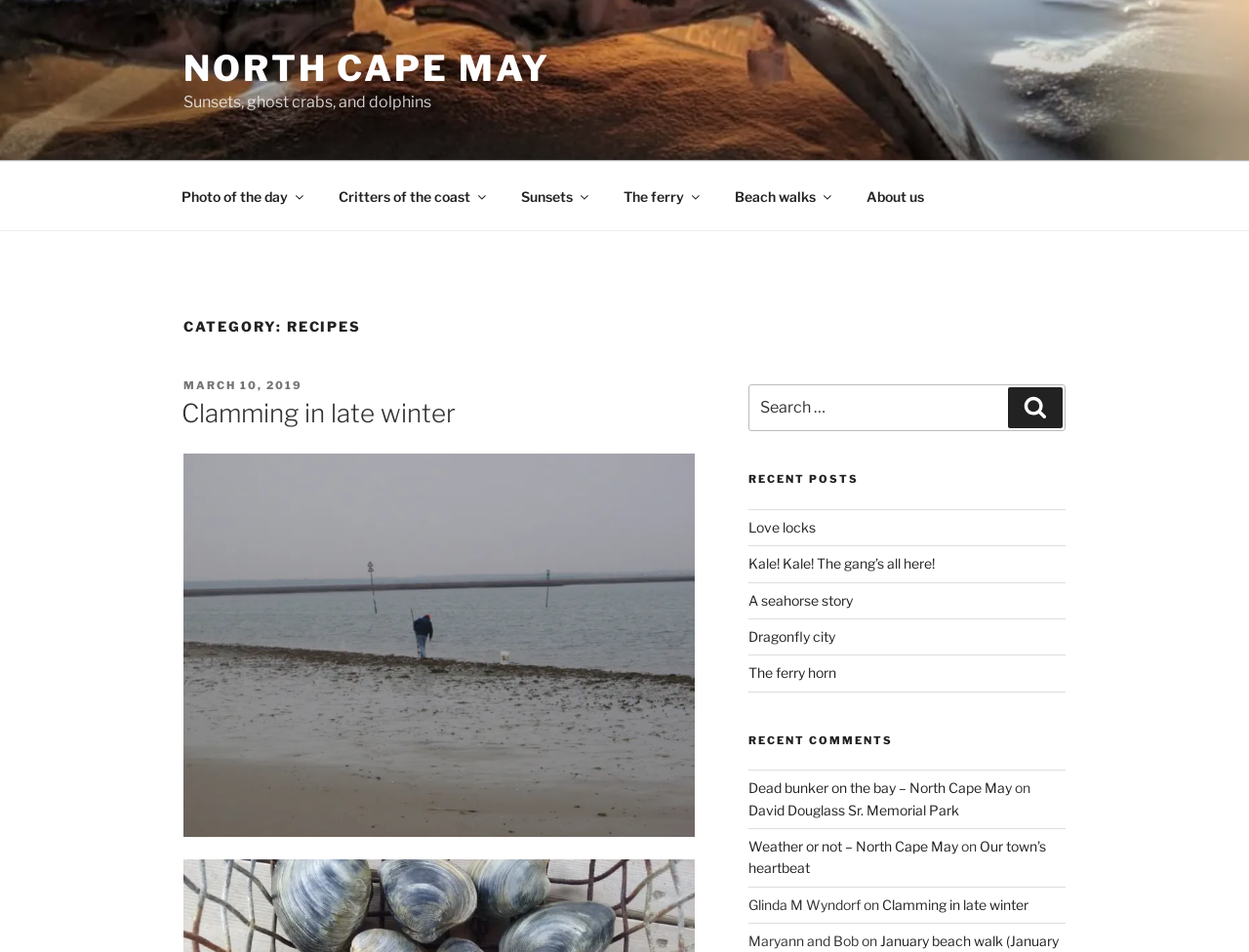Using the information shown in the image, answer the question with as much detail as possible: What is the topic of the first recent post?

I navigated to the 'RECENT POSTS' section and found the first link element with the text 'Love locks', which suggests that the topic of the first recent post is about love locks.